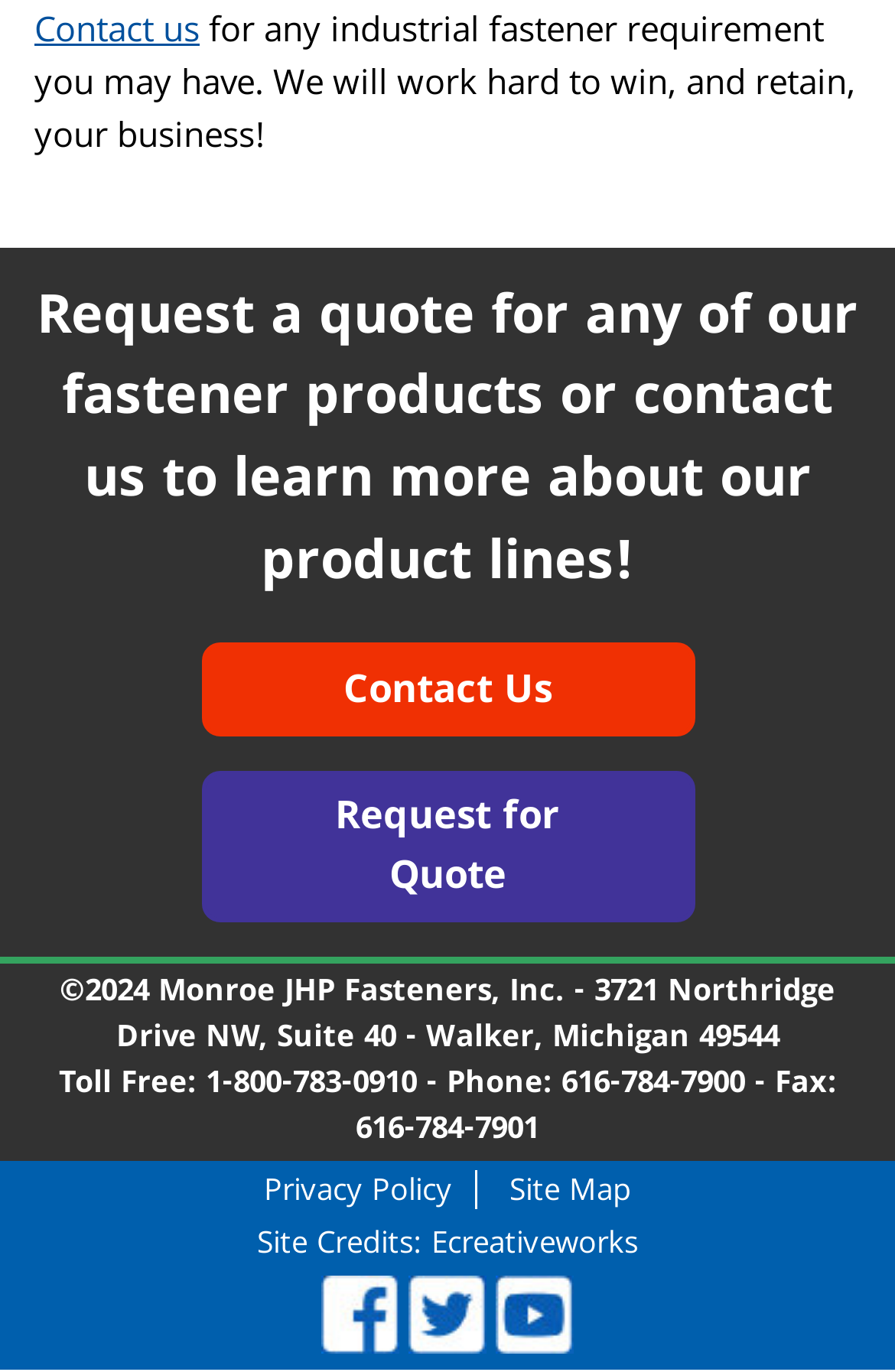What is the purpose of the 'Request for Quote' link?
Please use the image to provide a one-word or short phrase answer.

To request a quote for fastener products